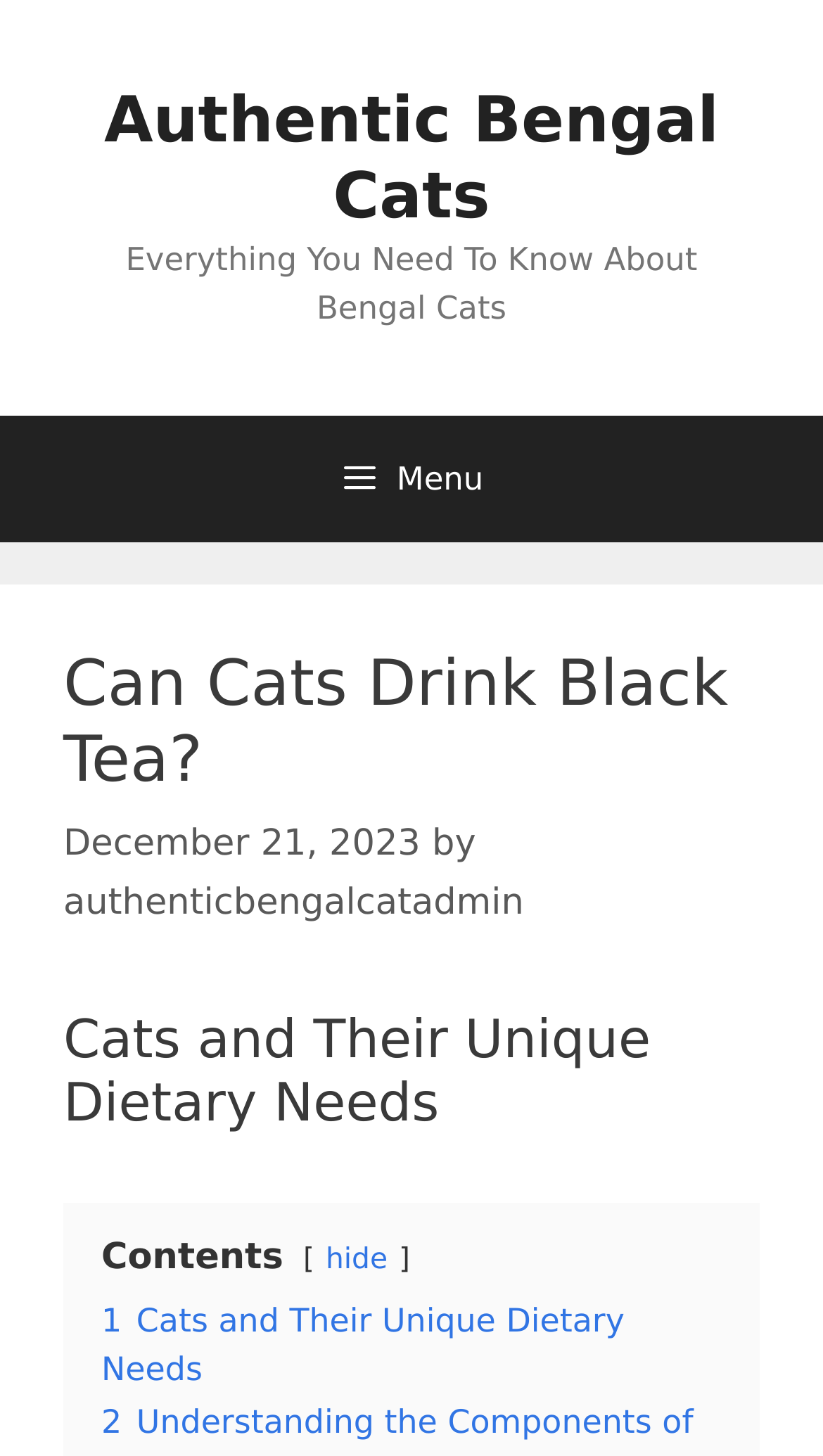From the image, can you give a detailed response to the question below:
What is the topic of the current article?

I found the topic of the current article by examining the heading elements on the page. The second heading element contains the text 'Cats and Their Unique Dietary Needs', which suggests that this is the topic of the current article.